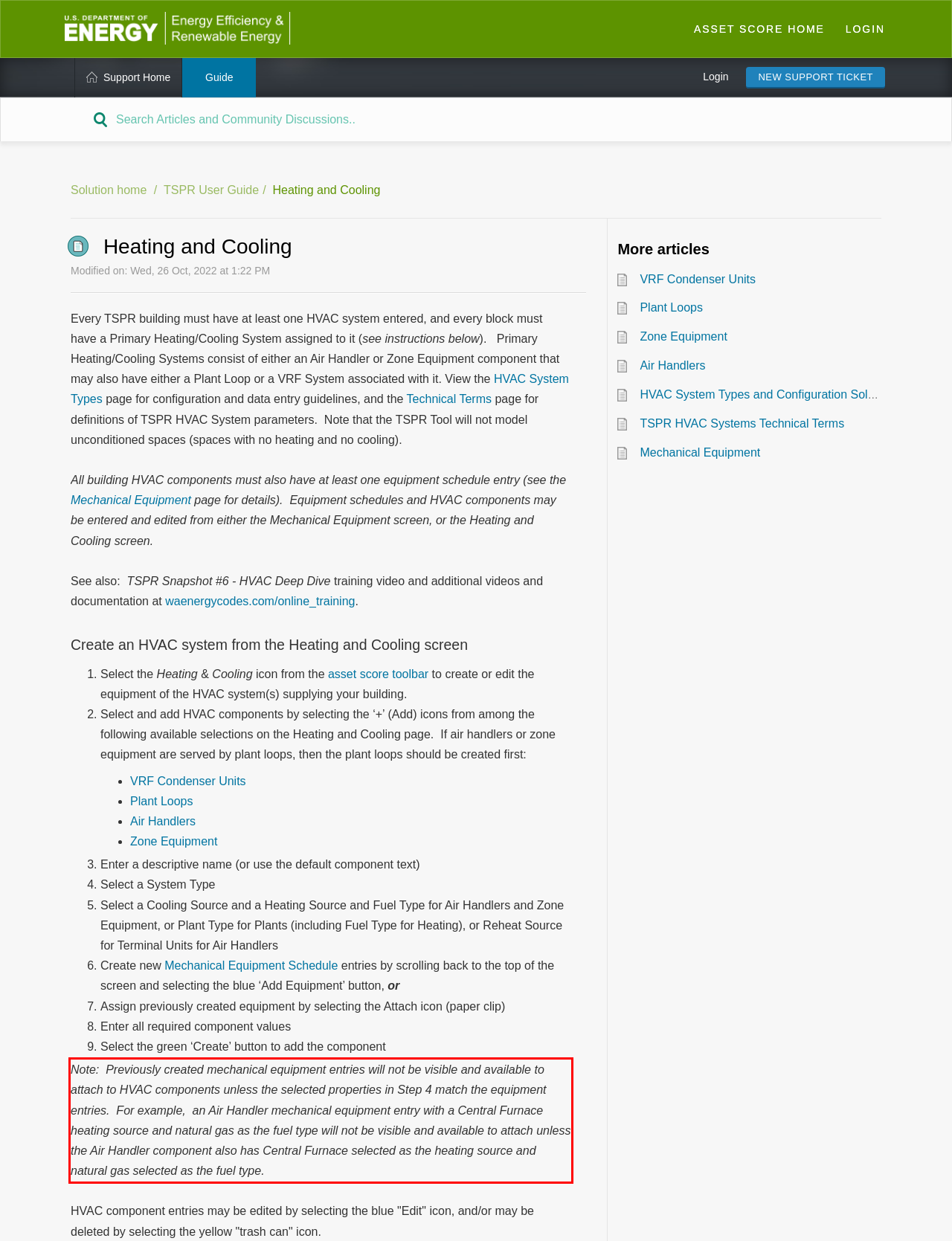Analyze the screenshot of a webpage where a red rectangle is bounding a UI element. Extract and generate the text content within this red bounding box.

Note: Previously created mechanical equipment entries will not be visible and available to attach to HVAC components unless the selected properties in Step 4 match the equipment entries. For example, an Air Handler mechanical equipment entry with a Central Furnace heating source and natural gas as the fuel type will not be visible and available to attach unless the Air Handler component also has Central Furnace selected as the heating source and natural gas selected as the fuel type.